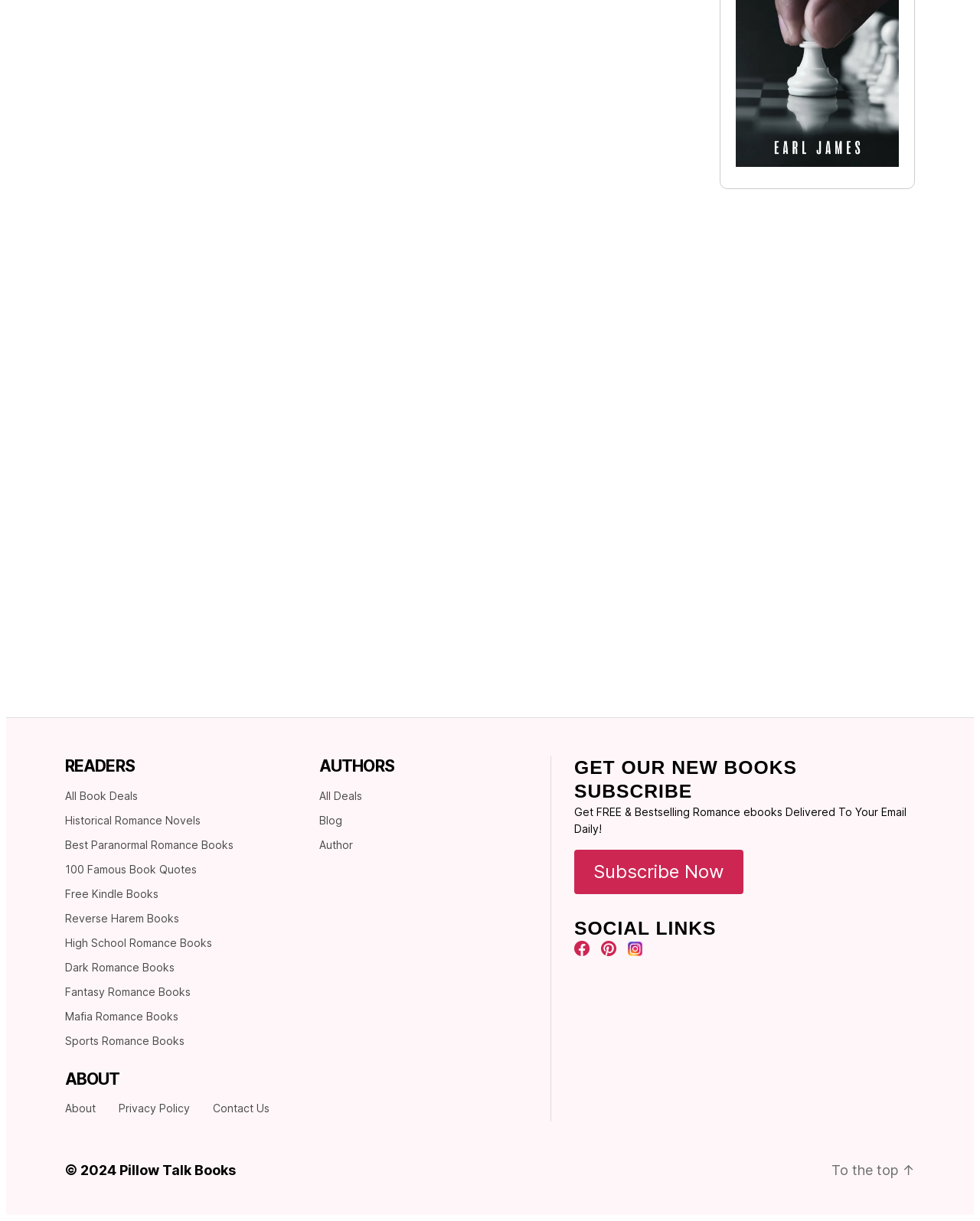Specify the bounding box coordinates of the element's region that should be clicked to achieve the following instruction: "Subscribe to get free ebooks". The bounding box coordinates consist of four float numbers between 0 and 1, in the format [left, top, right, bottom].

[0.586, 0.476, 0.759, 0.512]